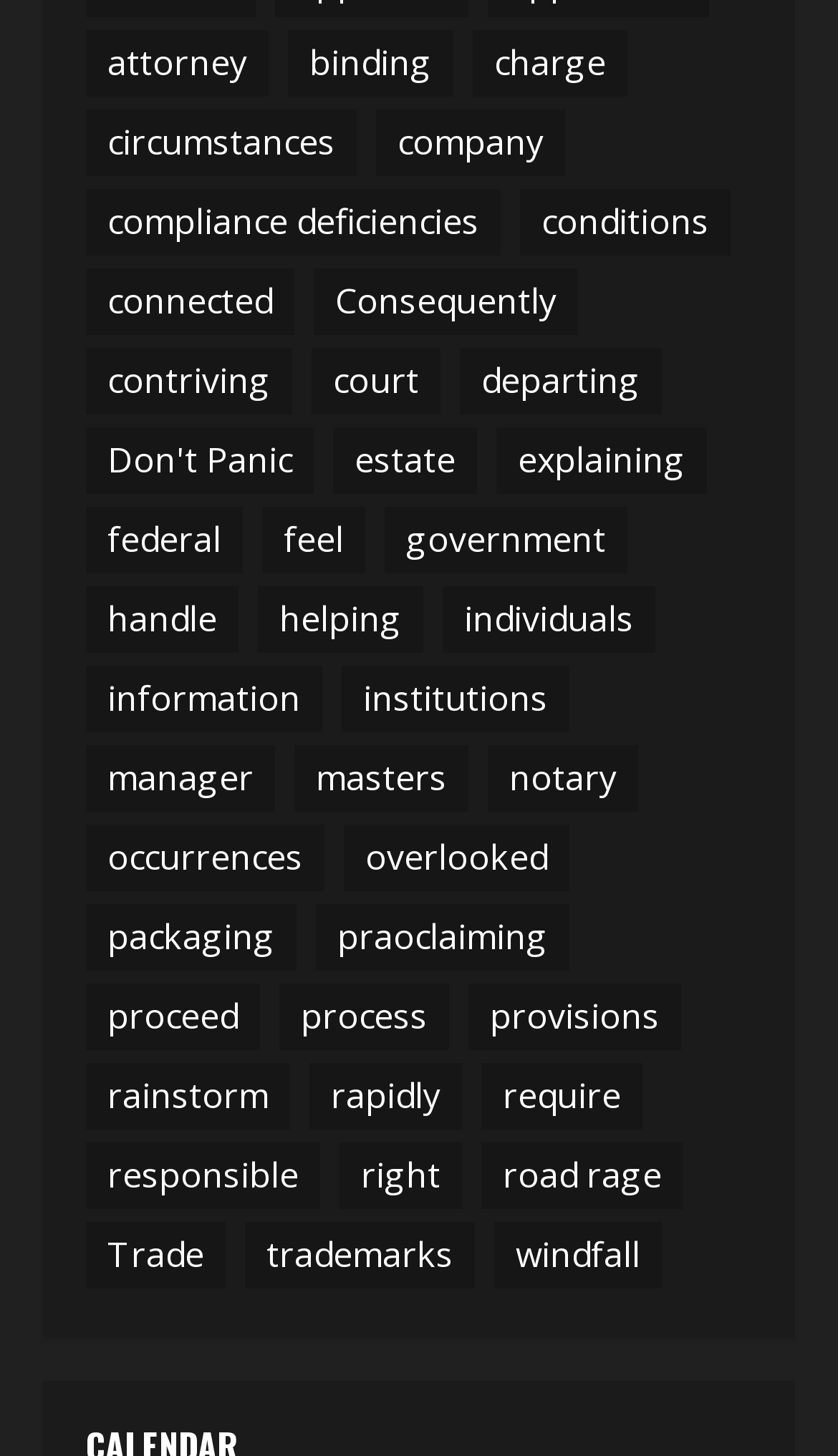Identify the bounding box for the UI element specified in this description: "information". The coordinates must be four float numbers between 0 and 1, formatted as [left, top, right, bottom].

[0.103, 0.457, 0.385, 0.502]